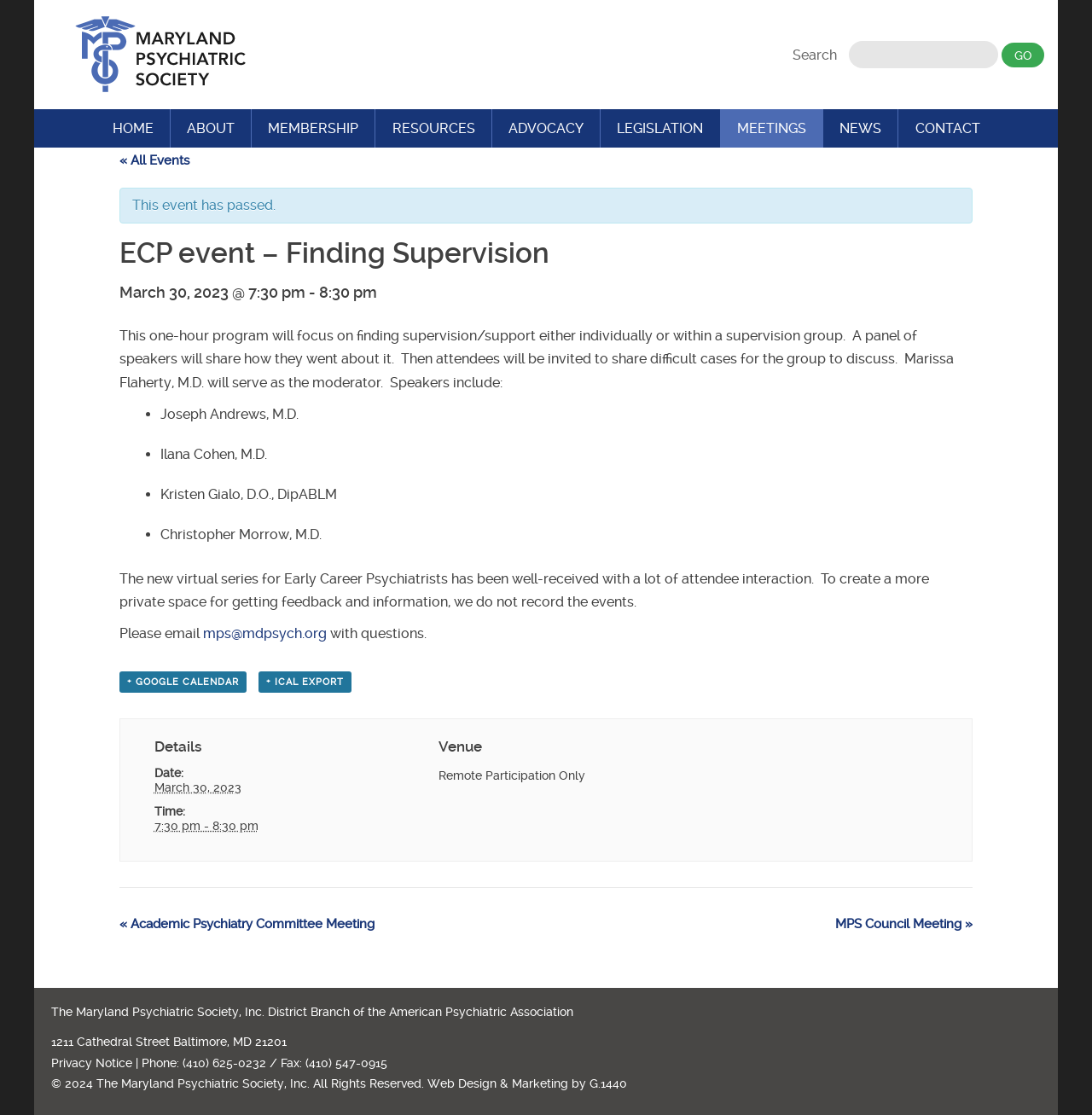Please identify the bounding box coordinates of the clickable element to fulfill the following instruction: "Contact the Maryland Psychiatric Society". The coordinates should be four float numbers between 0 and 1, i.e., [left, top, right, bottom].

[0.823, 0.098, 0.912, 0.133]